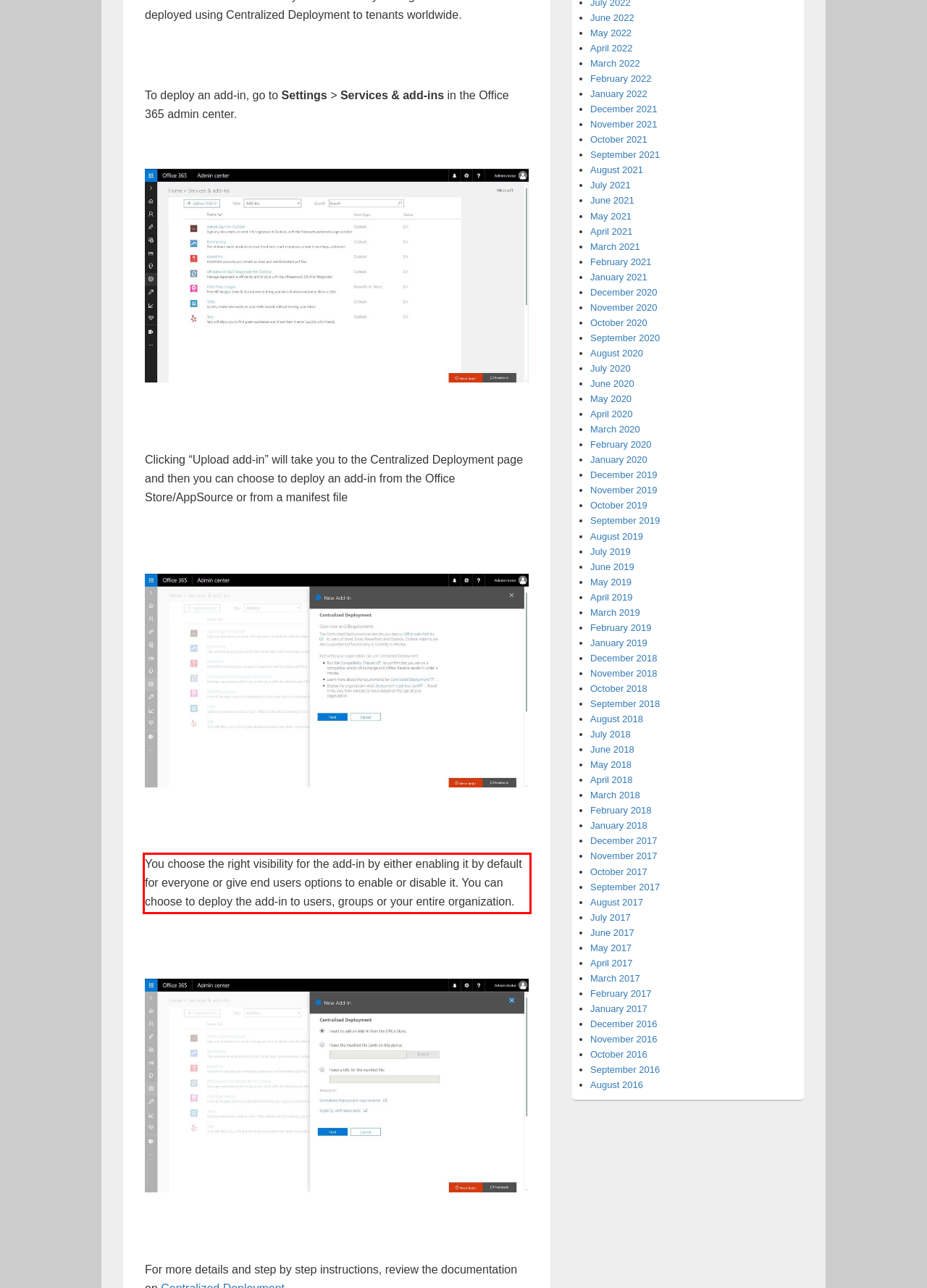You have a screenshot of a webpage with a red bounding box. Identify and extract the text content located inside the red bounding box.

You choose the right visibility for the add-in by either enabling it by default for everyone or give end users options to enable or disable it. You can choose to deploy the add-in to users, groups or your entire organization.